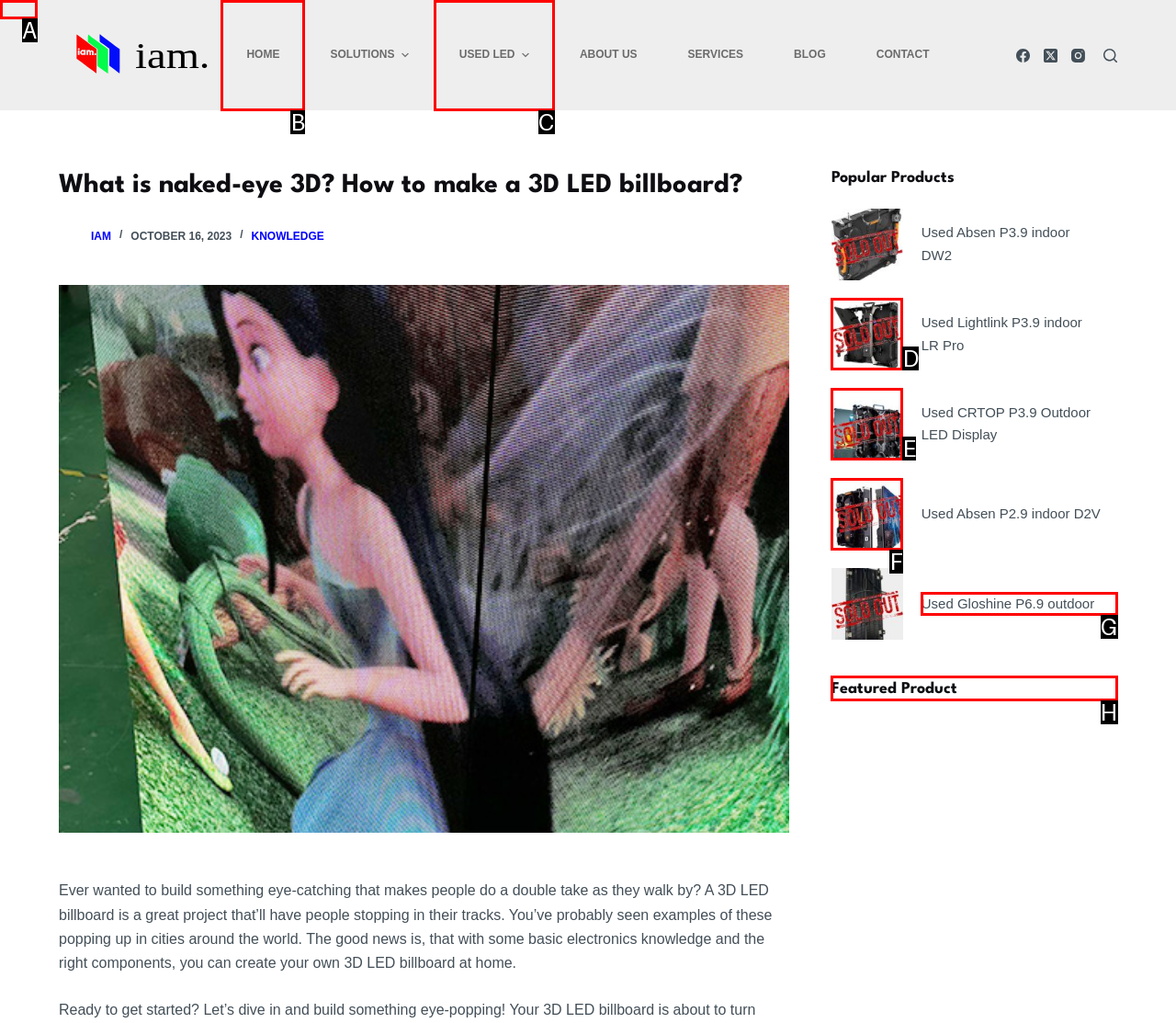Determine which UI element I need to click to achieve the following task: Check the 'FEATURED PRODUCT' Provide your answer as the letter of the selected option.

H